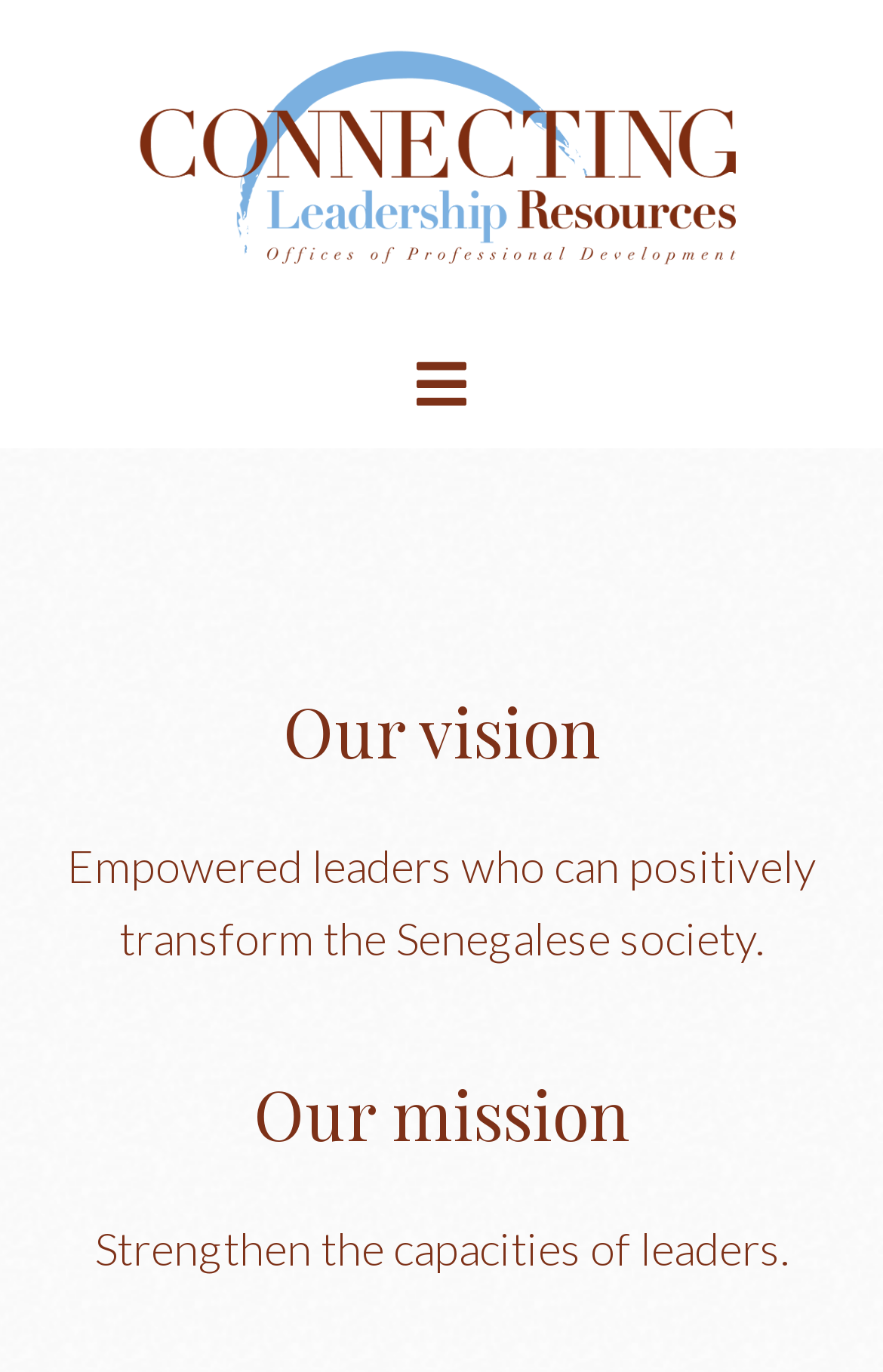Consider the image and give a detailed and elaborate answer to the question: 
What is the purpose of the organization?

The organization's mission is stated as 'Strengthen the capacities of leaders.' This can be found in the section with the heading 'Our mission'.